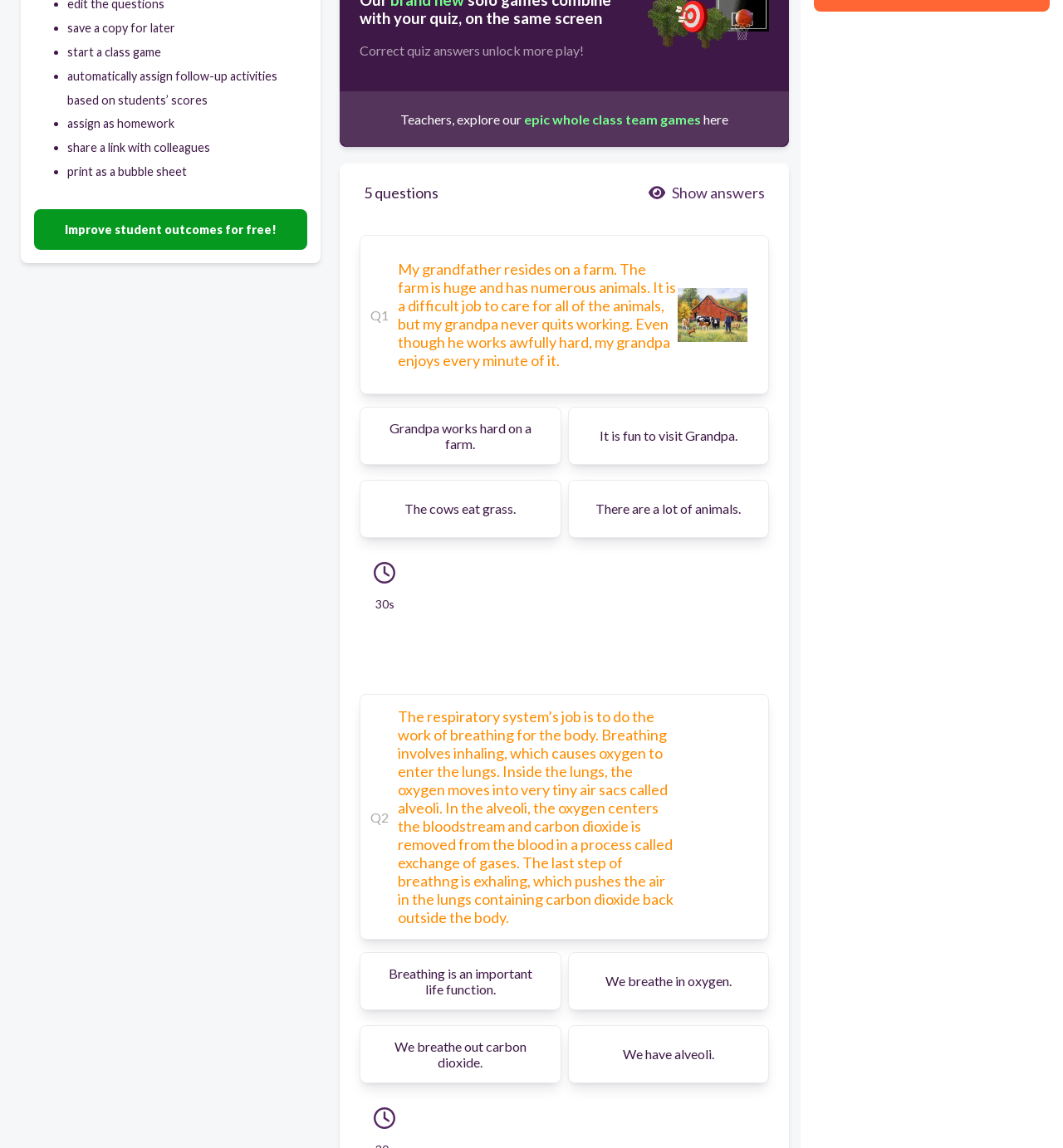Locate the UI element described as follows: "Improve student outcomes for free!". Return the bounding box coordinates as four float numbers between 0 and 1 in the order [left, top, right, bottom].

[0.032, 0.182, 0.289, 0.218]